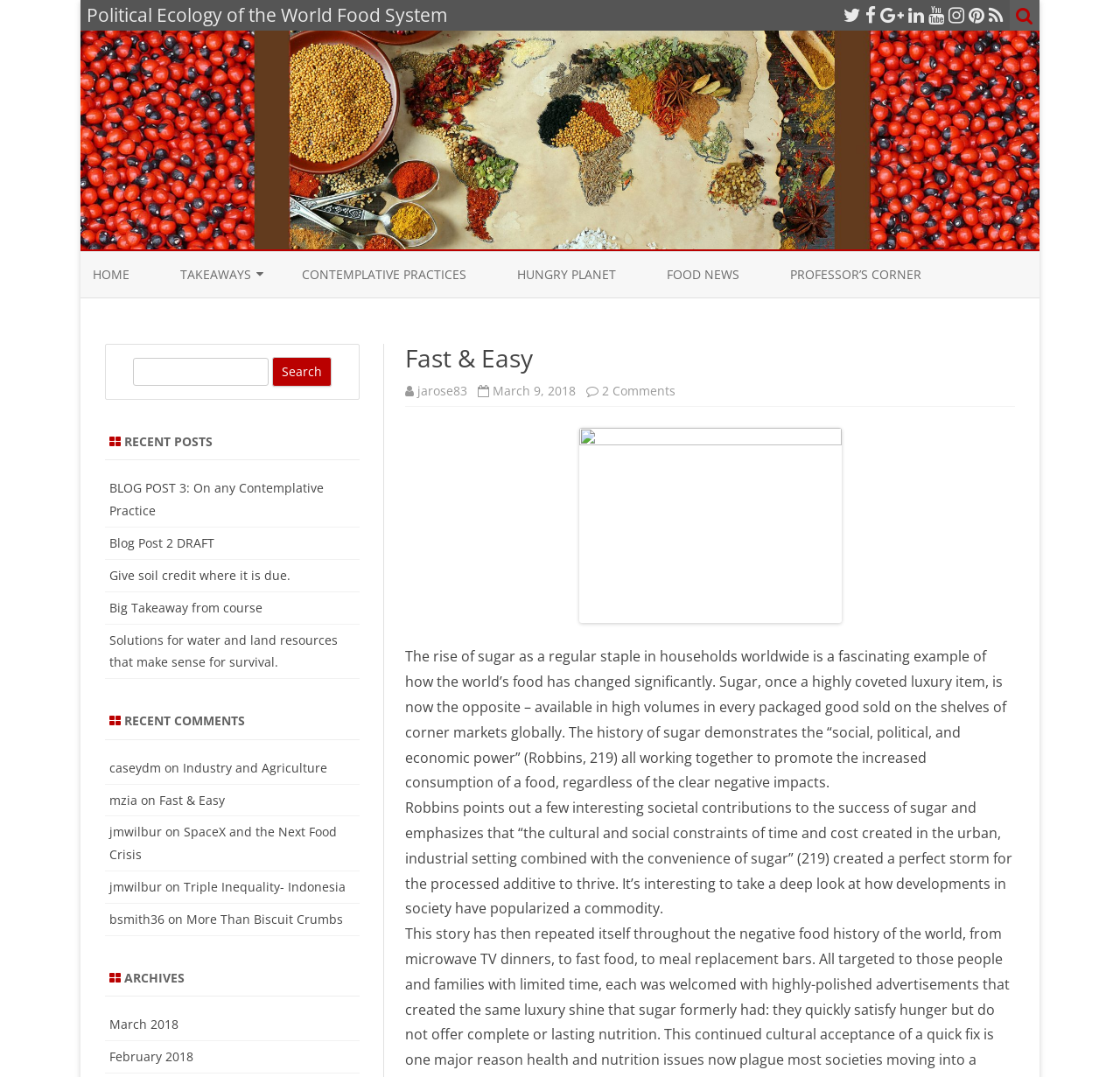Provide the bounding box coordinates in the format (top-left x, top-left y, bottom-right x, bottom-right y). All values are floating point numbers between 0 and 1. Determine the bounding box coordinate of the UI element described as: Week 2

[0.161, 0.309, 0.317, 0.343]